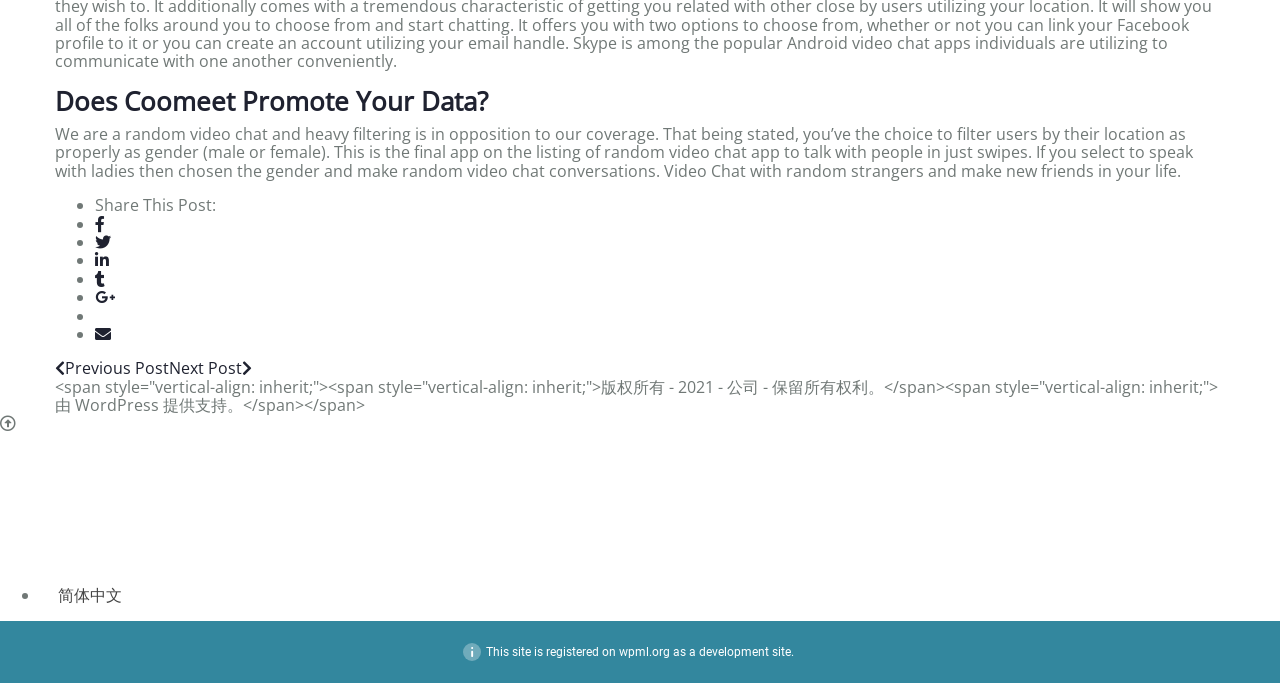What is the language of the website?
Please provide a detailed answer to the question.

Although there is an option to switch to '简体中文' (Simplified Chinese) at the bottom of the page, the default language of the website appears to be English, as the majority of the content is in English.